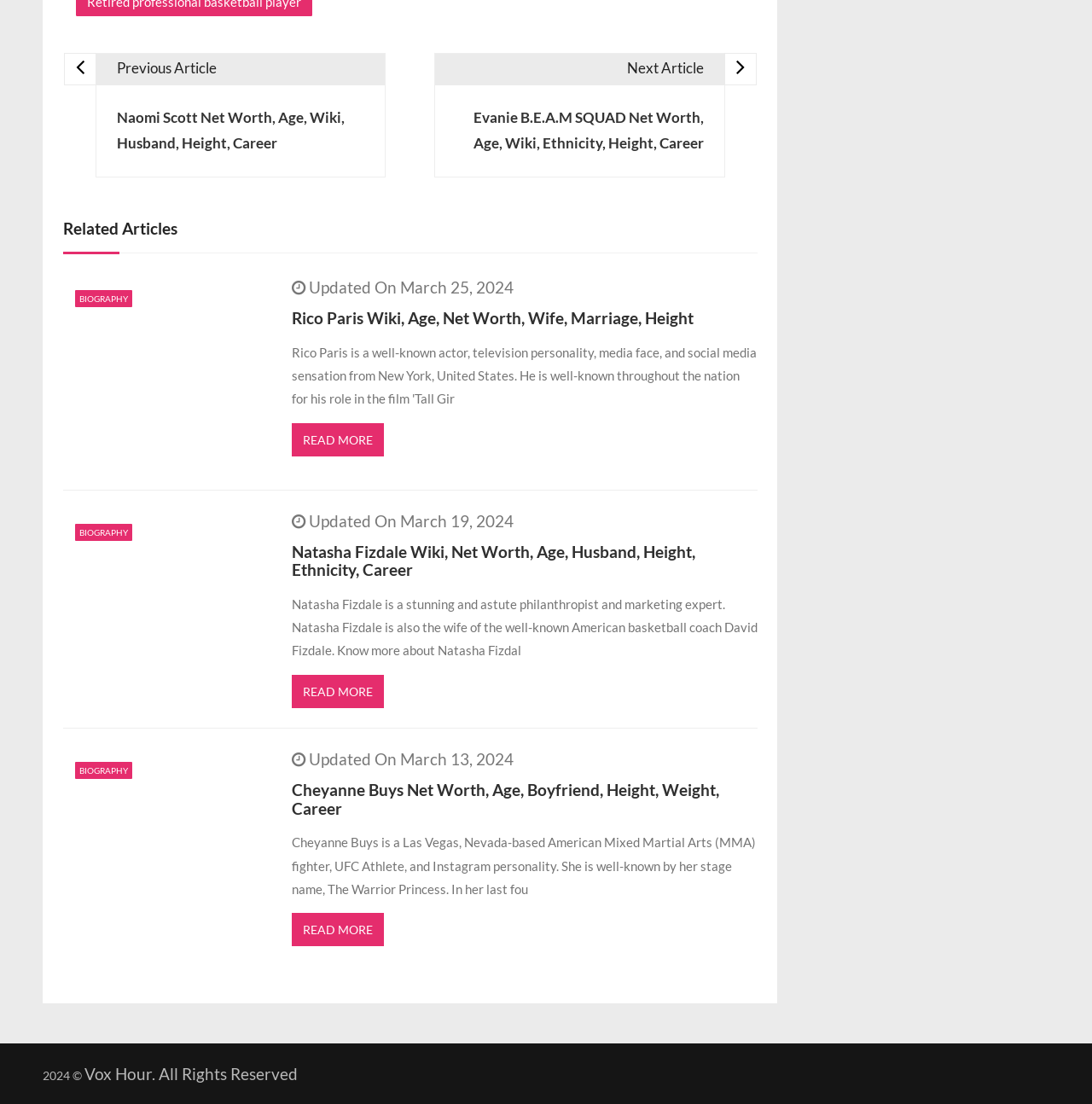Using the provided element description: "parent_node: BIOGRAPHY", determine the bounding box coordinates of the corresponding UI element in the screenshot.

[0.058, 0.463, 0.248, 0.637]